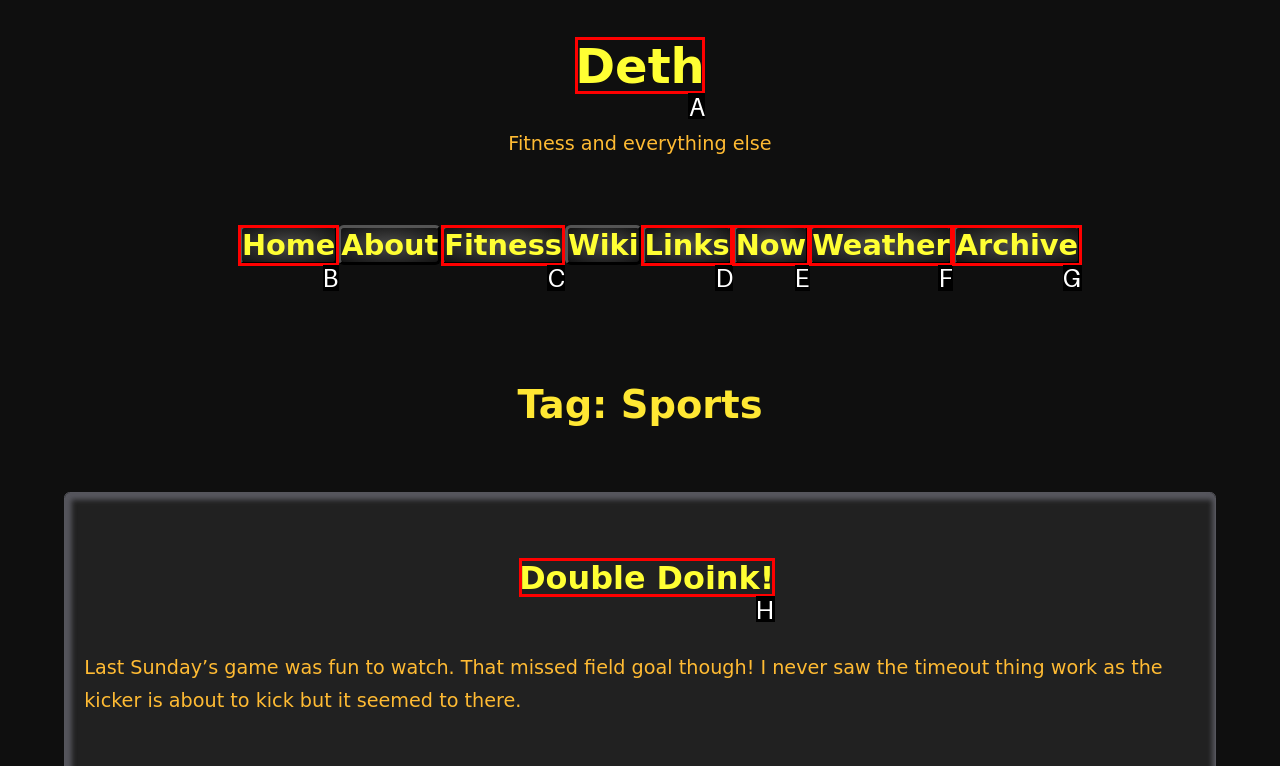Pinpoint the HTML element that fits the description: Now
Answer by providing the letter of the correct option.

E